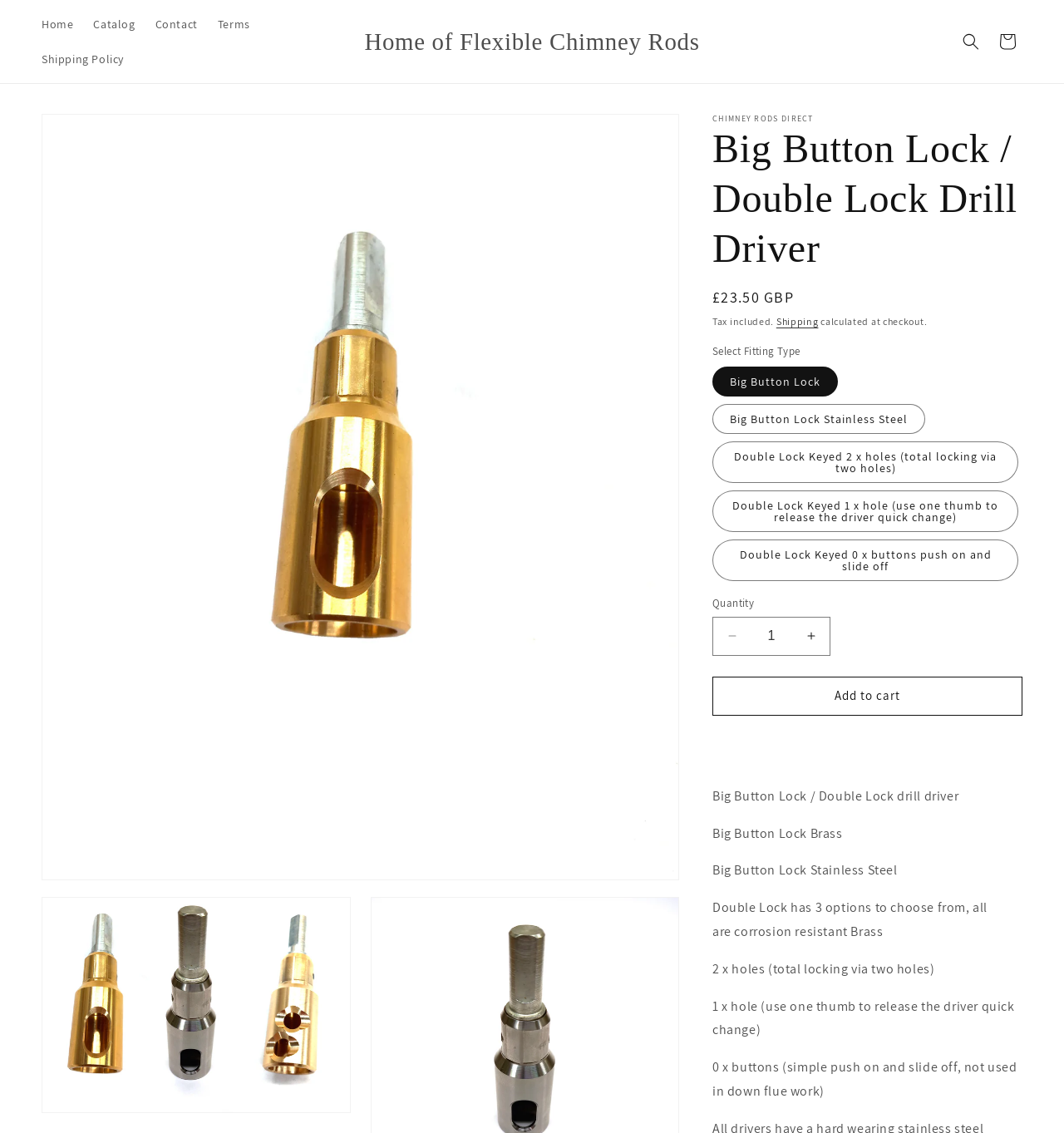What is the regular price of the product?
Give a one-word or short-phrase answer derived from the screenshot.

£23.50 GBP